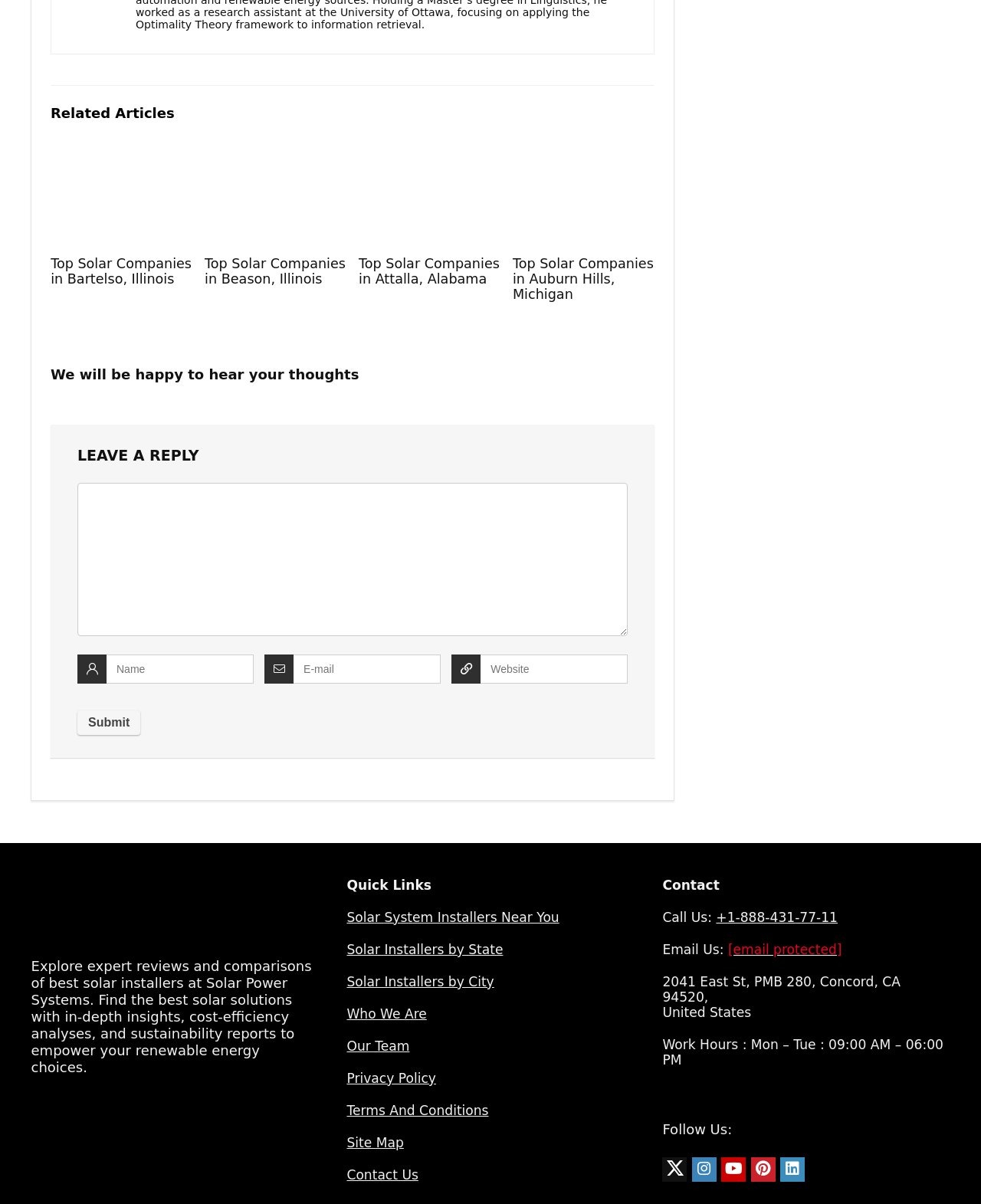What are the quick links provided on the webpage?
Based on the image, answer the question with as much detail as possible.

The webpage has a section titled 'Quick Links' that provides links to 'Solar System Installers Near You', 'Solar Installers by State', 'Solar Installers by City', and other related topics. This suggests that the quick links are related to solar installers and provide easy access to relevant information.